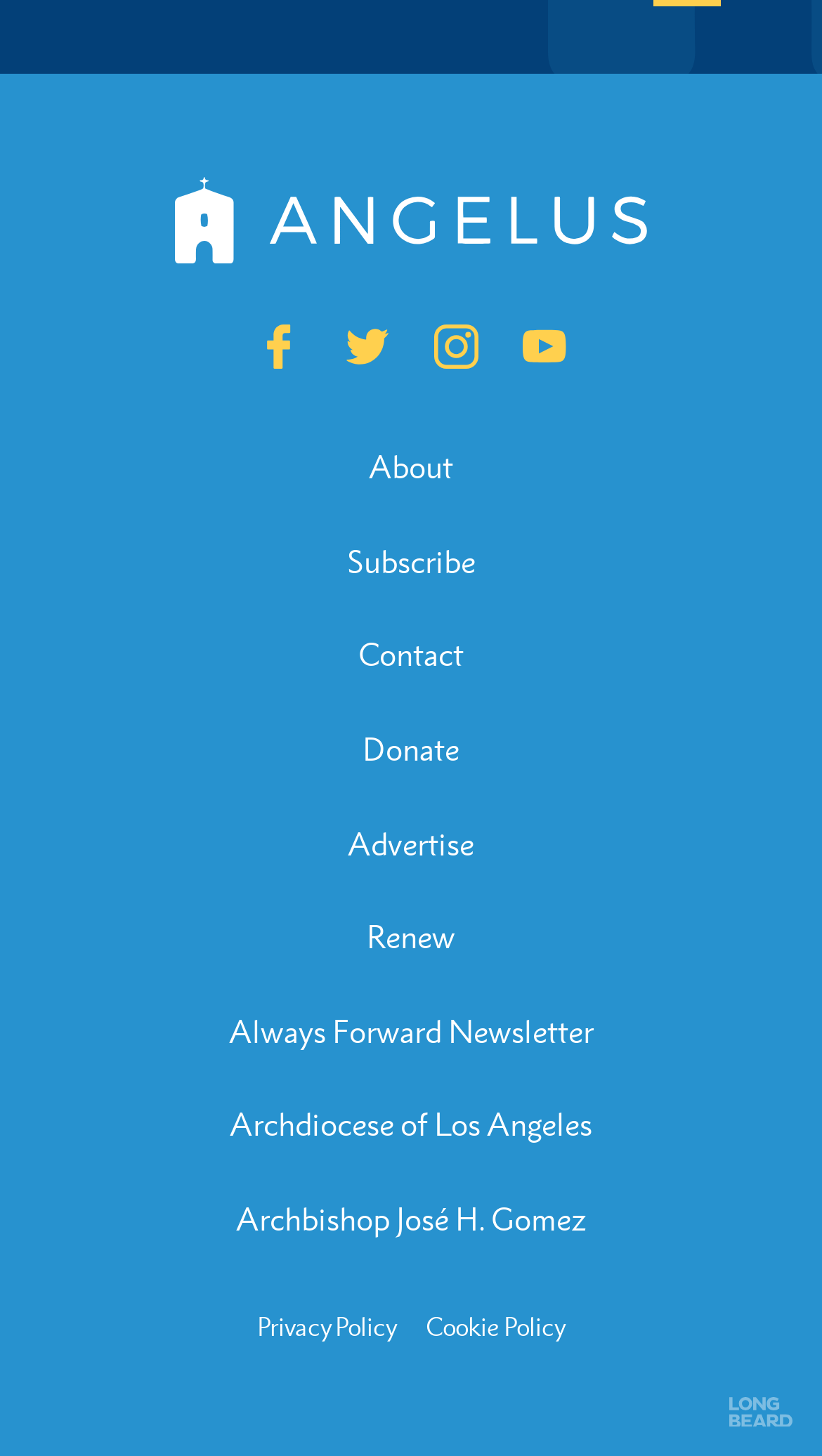Can you specify the bounding box coordinates of the area that needs to be clicked to fulfill the following instruction: "Visit the Archdiocese of Los Angeles website"?

[0.279, 0.759, 0.721, 0.787]